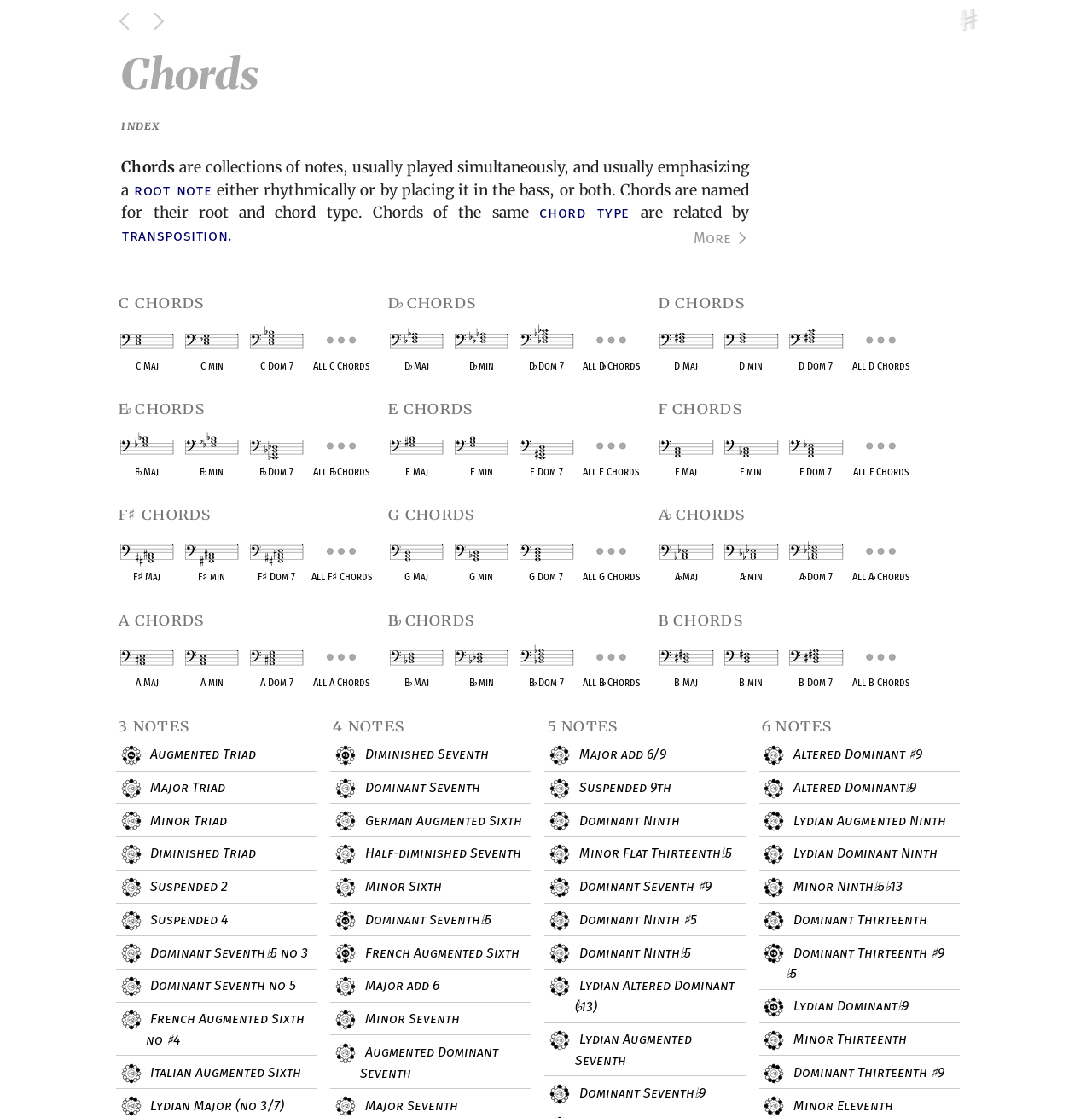Generate a thorough description of the webpage.

This webpage is about music theory, specifically focusing on chords. At the top, there is a heading "Chords" followed by a brief description of what chords are. Below this, there is an "INDEX" heading. 

The main content of the page is divided into sections, each dedicated to a specific type of chord (C, D♭, D, E♭, E, F, F♯). Within each section, there are links to different chord types (e.g., Major, minor, Dominant 7) accompanied by small images. These links are arranged horizontally, with the chord type written in a musical notation style. 

To the right of each section, there is a small image and the text "More". Above the sections, there are three small links with no text, and at the very top, there is a heading "Chords - Harmonious" with a focus indicator.